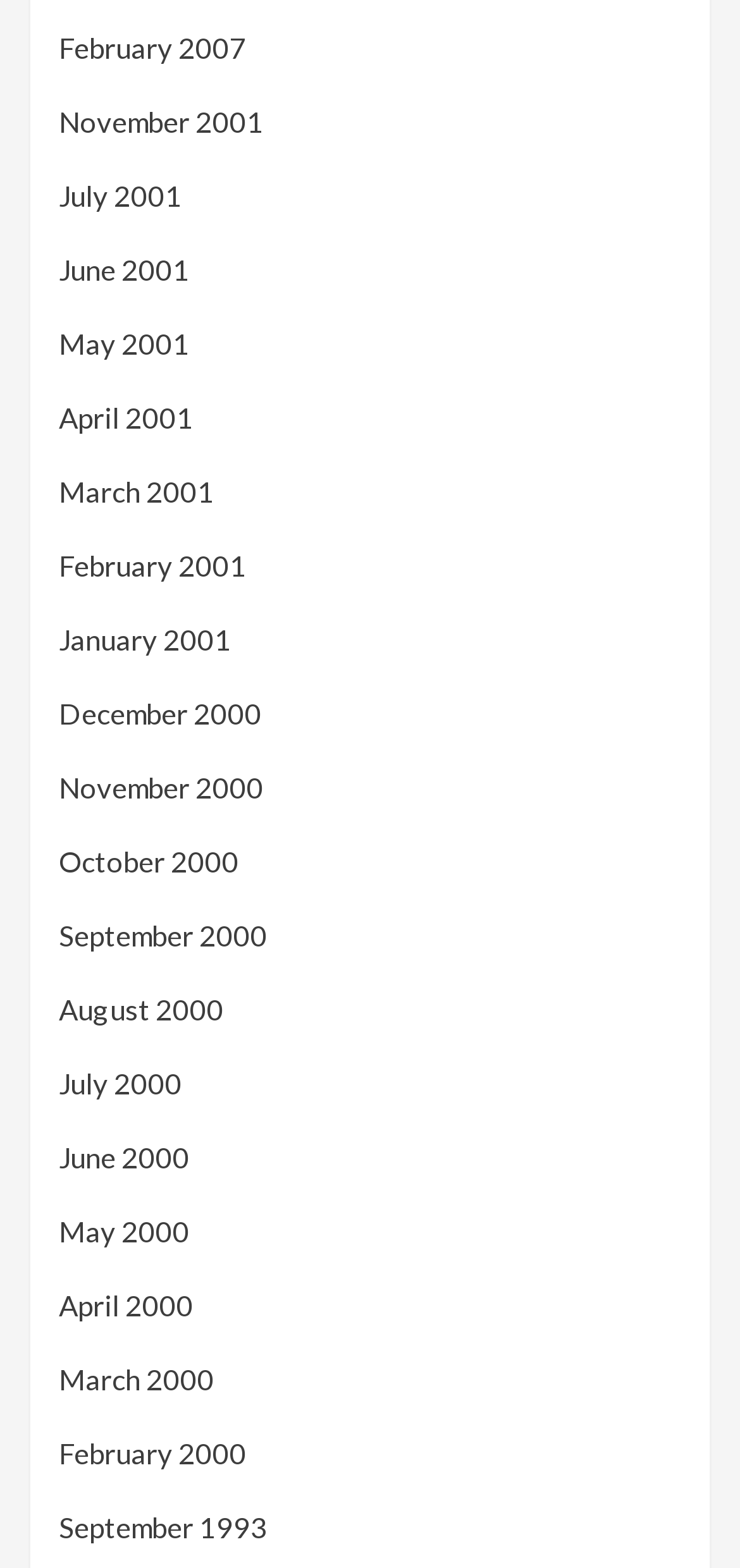Provide a brief response using a word or short phrase to this question:
How many links are available for the year 2001?

12